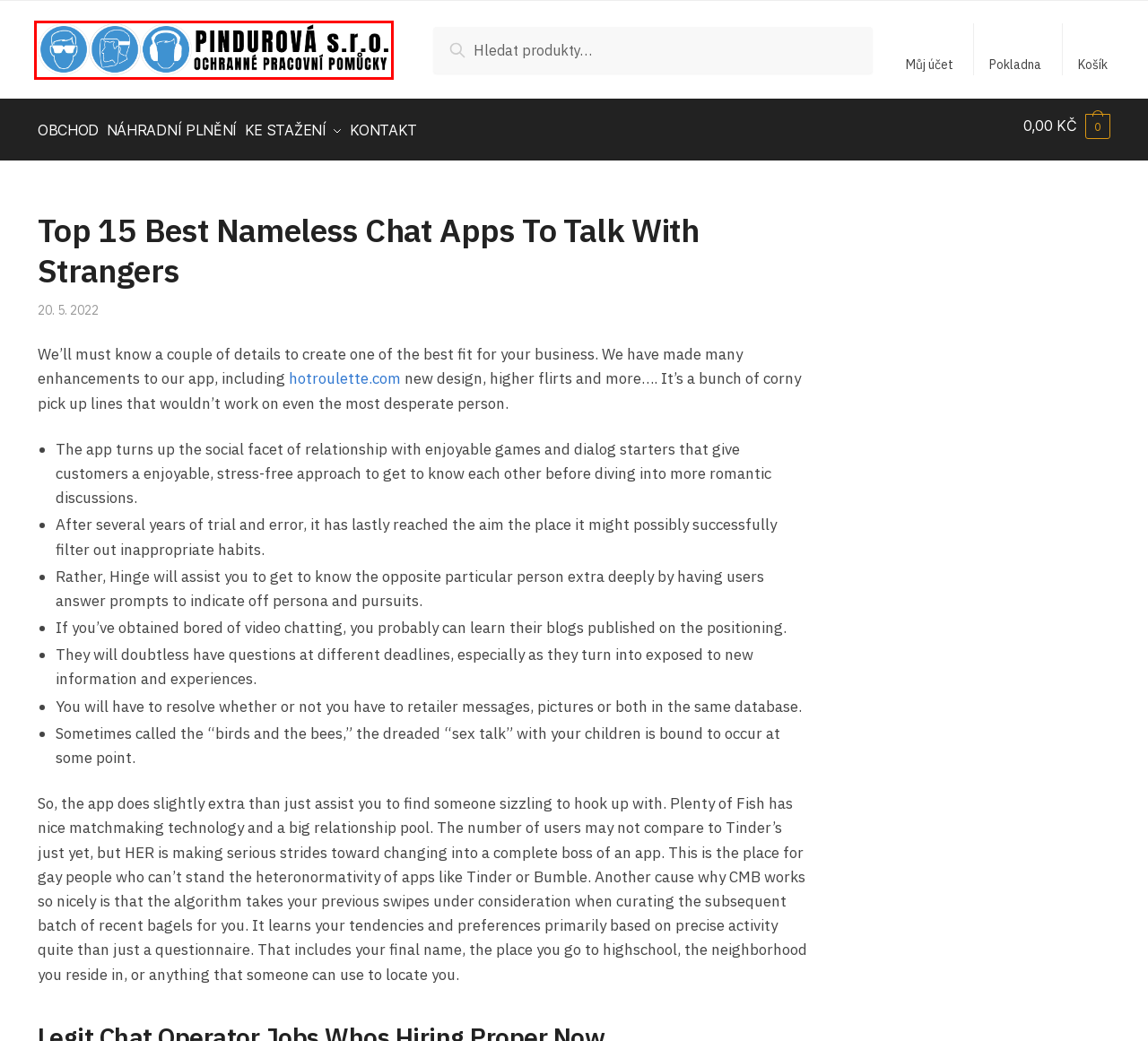Given a screenshot of a webpage with a red rectangle bounding box around a UI element, select the best matching webpage description for the new webpage that appears after clicking the highlighted element. The candidate descriptions are:
A. Můj účet – PINDUROVÁ s.r.o.
B. Produkty – PINDUROVÁ s.r.o.
C. Kontakt – PINDUROVÁ s.r.o.
D. PINDUROVÁ s.r.o. – Ochranné pracovní pomůcky
E. Náhradní plnění – PINDUROVÁ s.r.o.
F. Zásady ochrany osobních údajů – PINDUROVÁ s.r.o.
G. Košík – PINDUROVÁ s.r.o.
H. Nezařazené – PINDUROVÁ s.r.o.

D